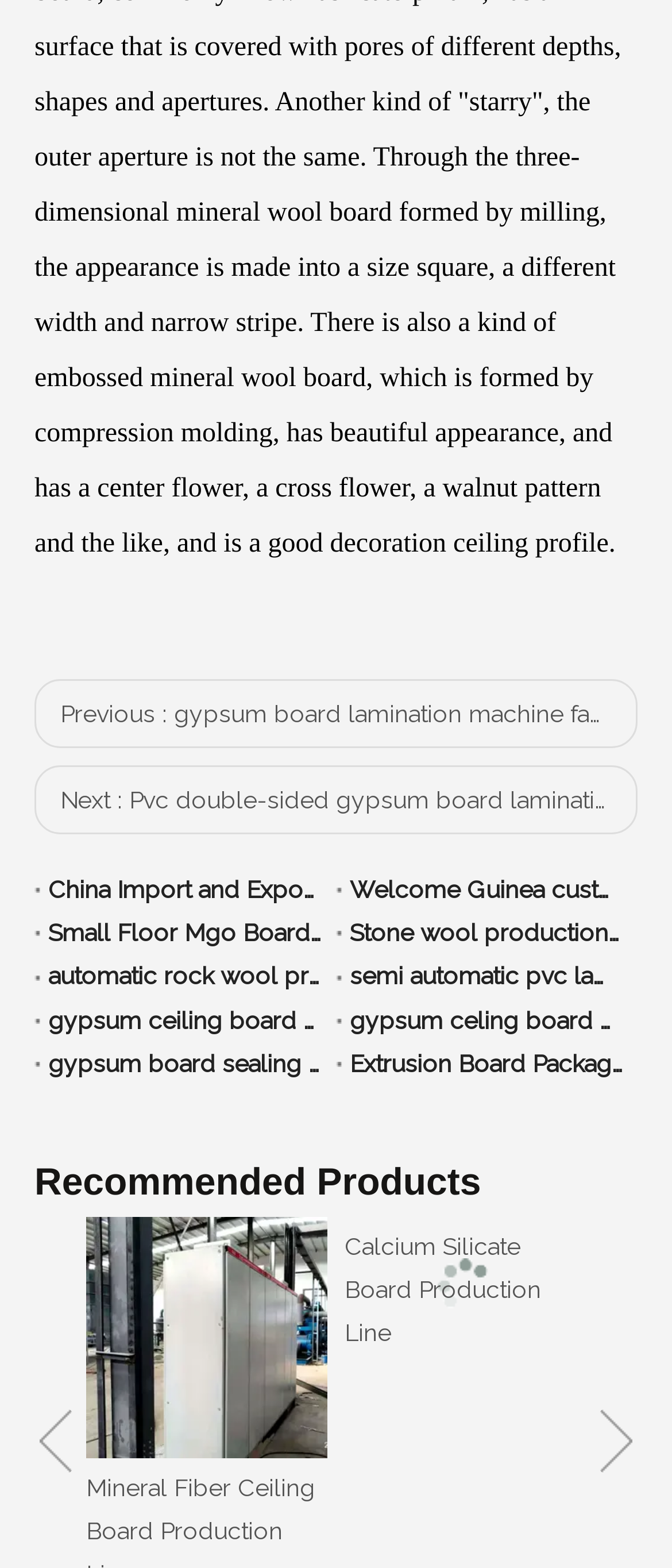Provide the bounding box coordinates of the section that needs to be clicked to accomplish the following instruction: "Explore the 'Fiber Cement Board Making Machine' product."

[0.128, 0.776, 0.487, 0.891]